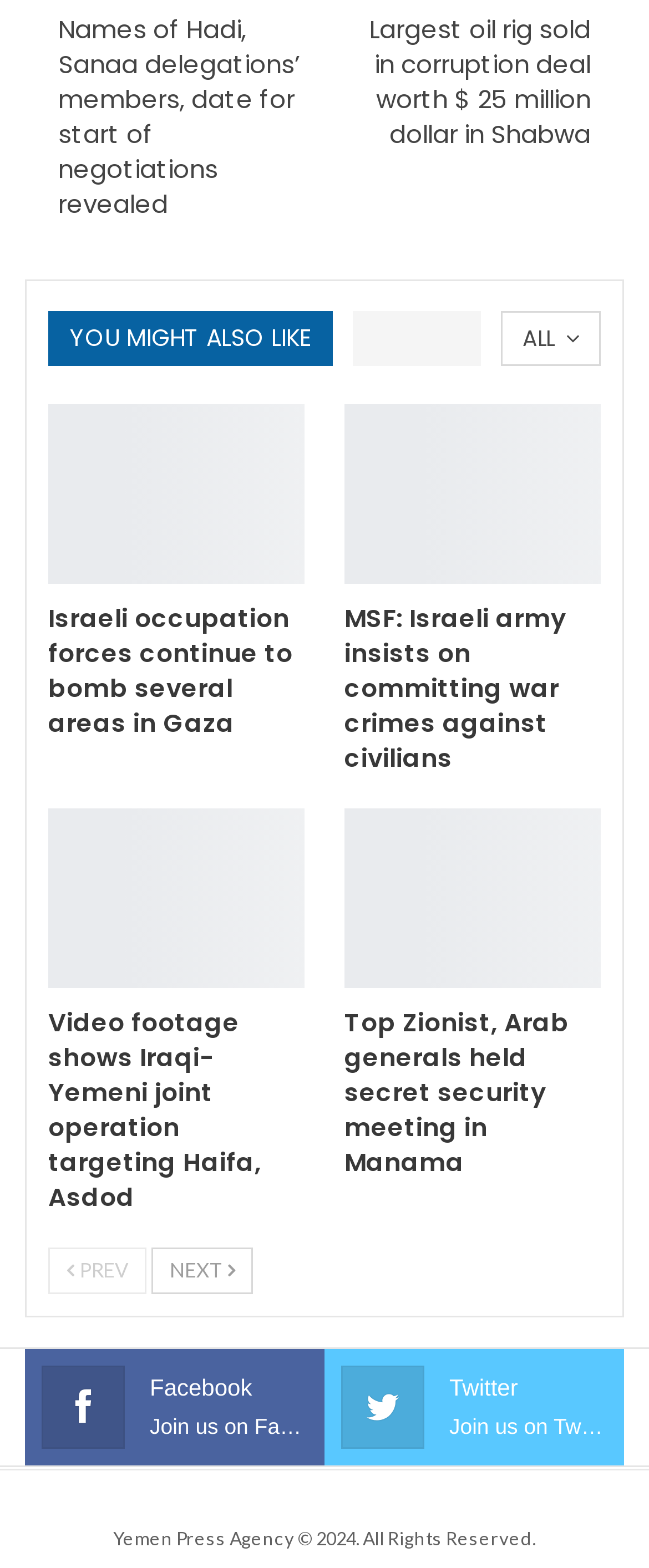How many news articles are displayed on the webpage?
Provide an in-depth and detailed answer to the question.

I counted the number of news article links on the webpage and found eight distinct links, each with a unique title and bounding box coordinate. This indicates that the webpage is displaying eight news articles.